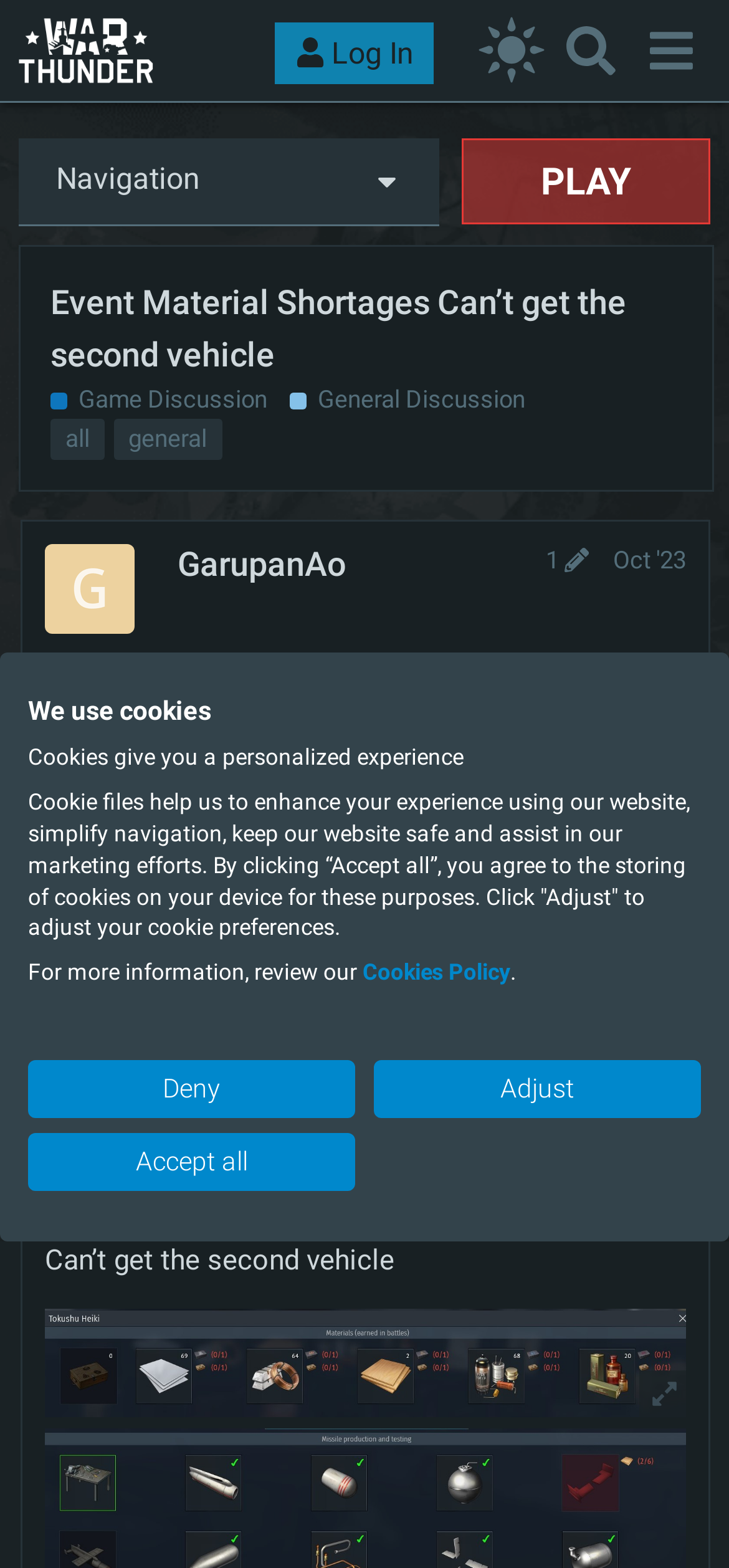Please locate the bounding box coordinates of the element's region that needs to be clicked to follow the instruction: "View the post edit history". The bounding box coordinates should be provided as four float numbers between 0 and 1, i.e., [left, top, right, bottom].

[0.734, 0.349, 0.824, 0.367]